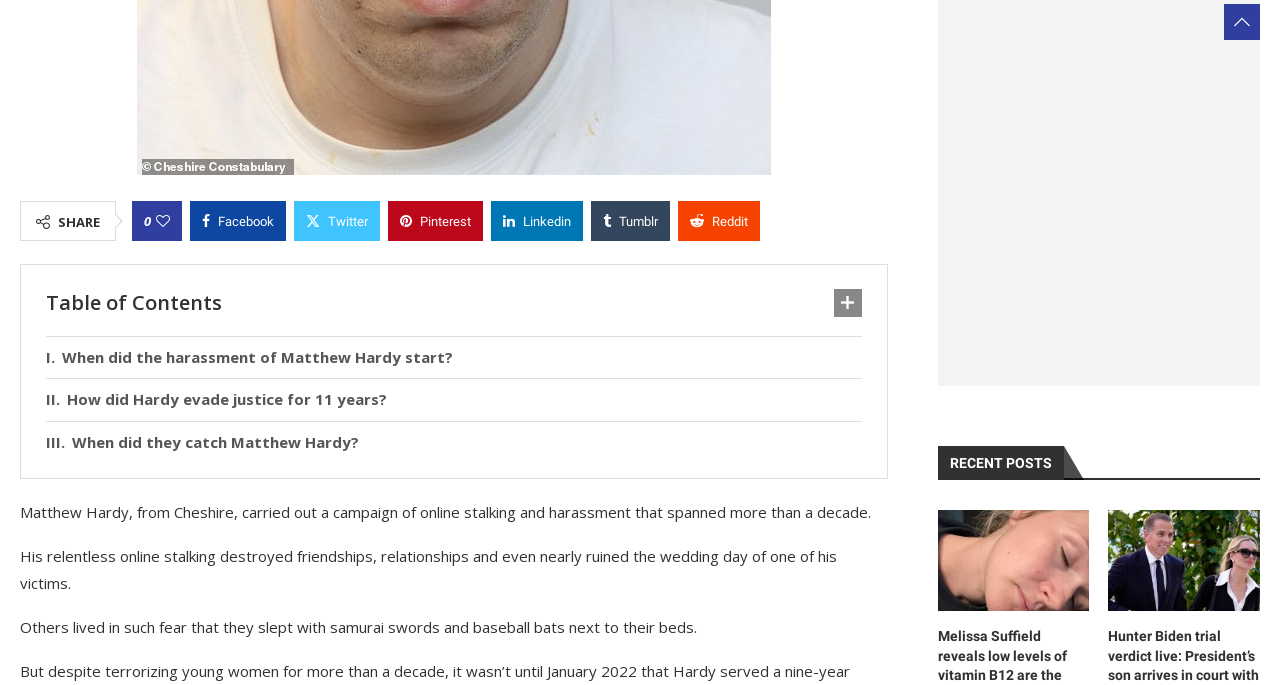Please provide the bounding box coordinates in the format (top-left x, top-left y, bottom-right x, bottom-right y). Remember, all values are floating point numbers between 0 and 1. What is the bounding box coordinate of the region described as: HOME

None